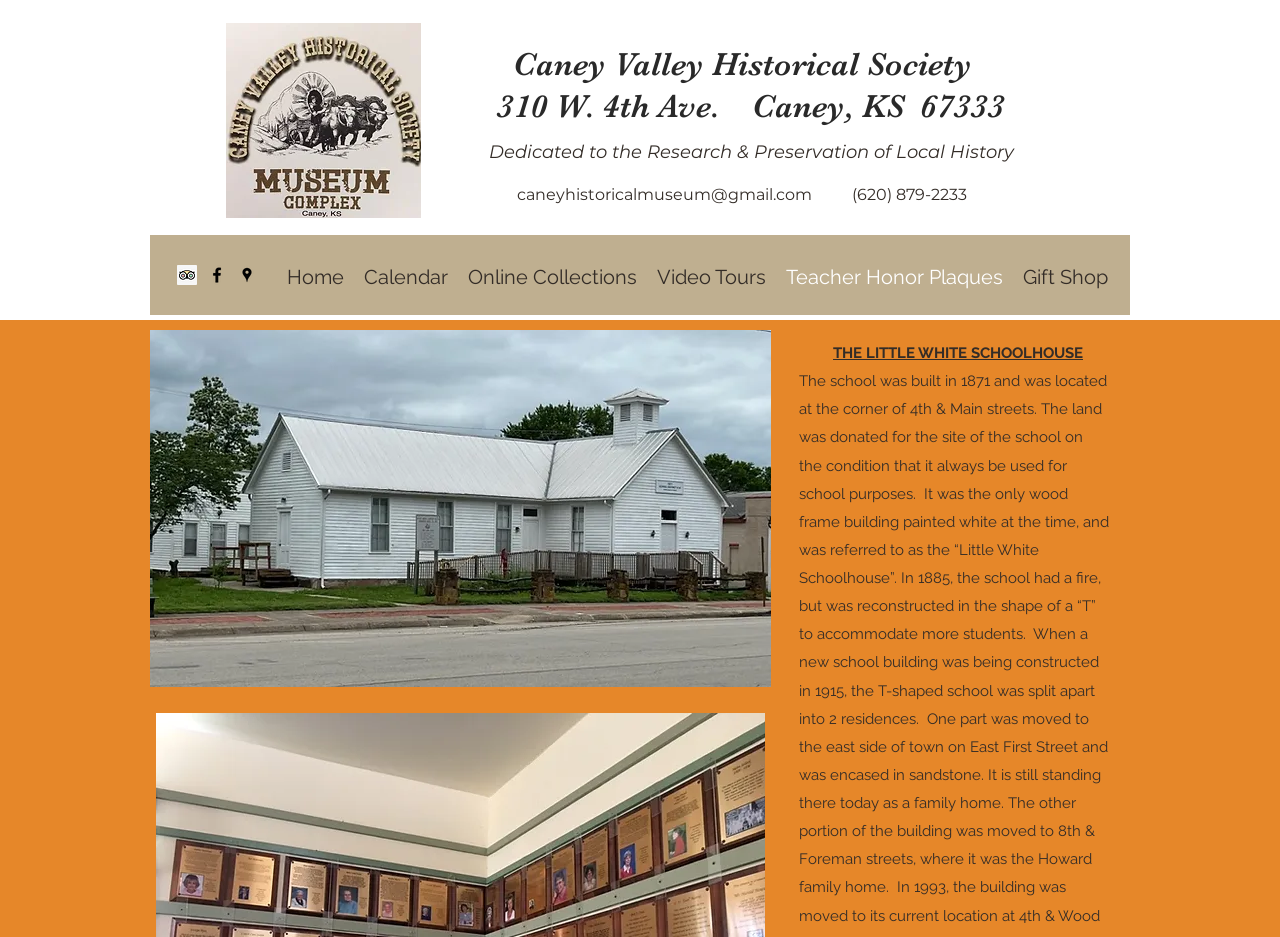Please locate the bounding box coordinates of the element that should be clicked to achieve the given instruction: "Call the phone number (620) 879-2233".

[0.634, 0.197, 0.755, 0.218]